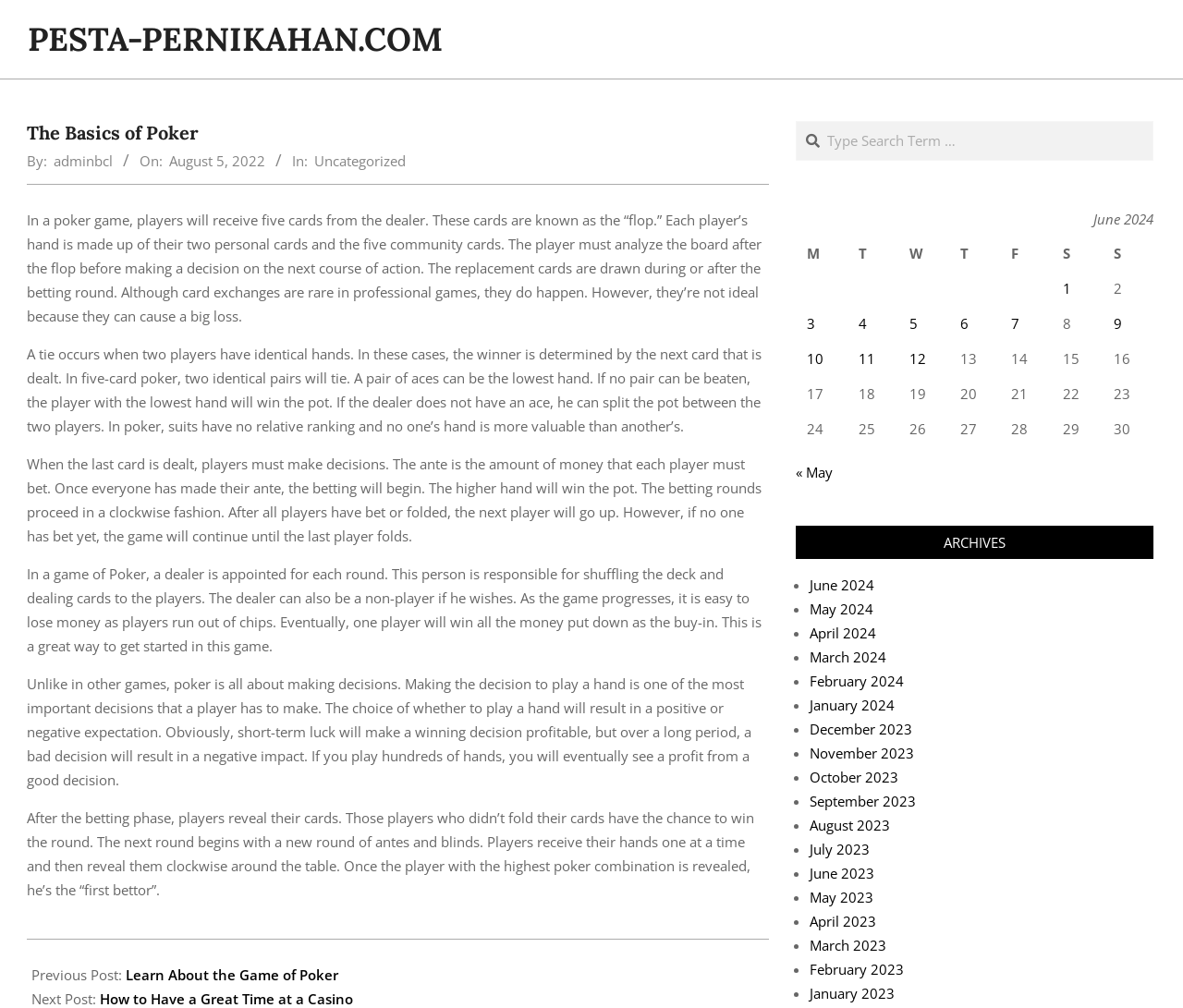Identify the bounding box coordinates of the HTML element based on this description: "Uncategorized".

[0.266, 0.15, 0.343, 0.168]